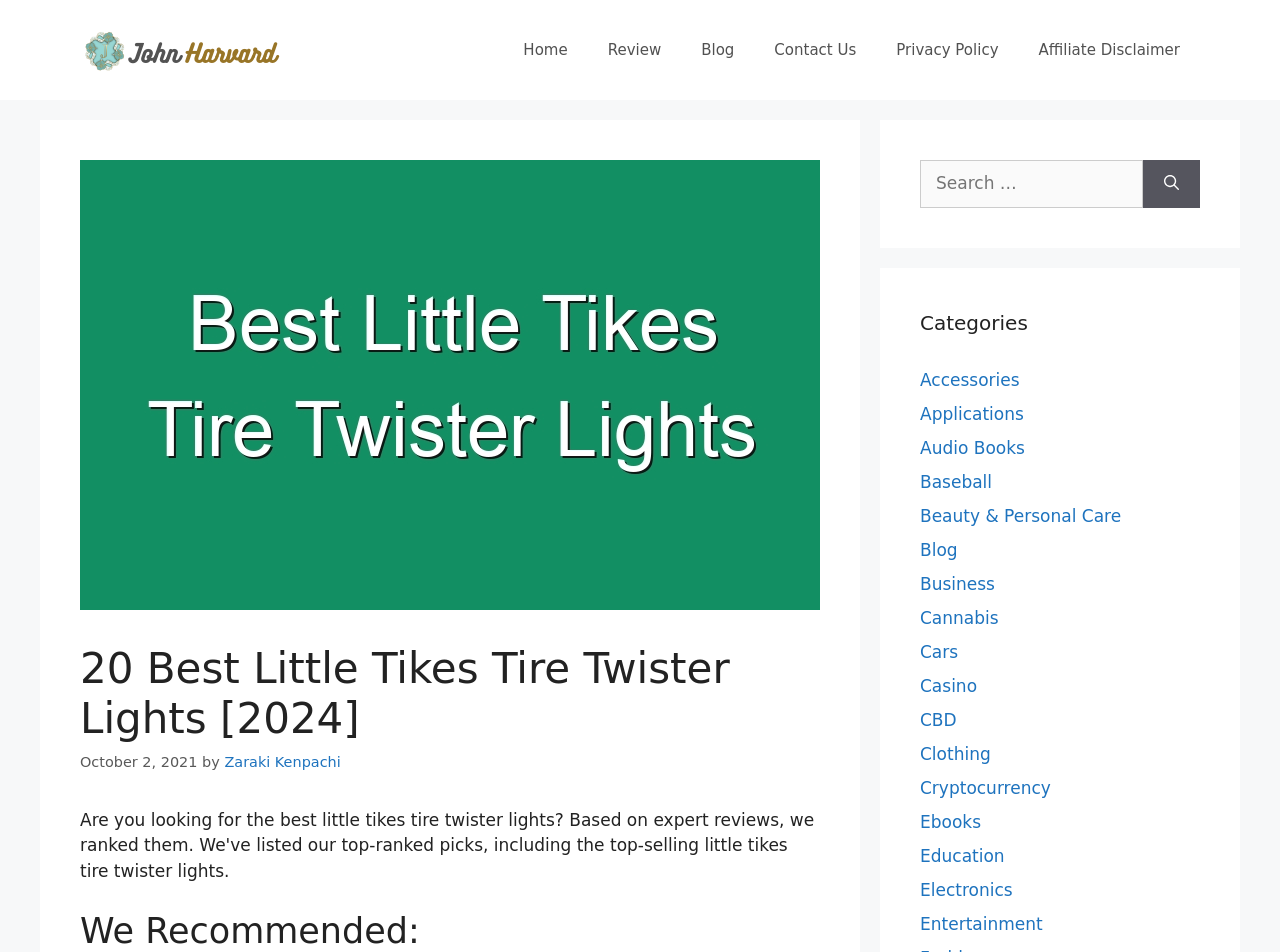Determine the bounding box coordinates for the area that should be clicked to carry out the following instruction: "Read the blog".

[0.719, 0.567, 0.748, 0.588]